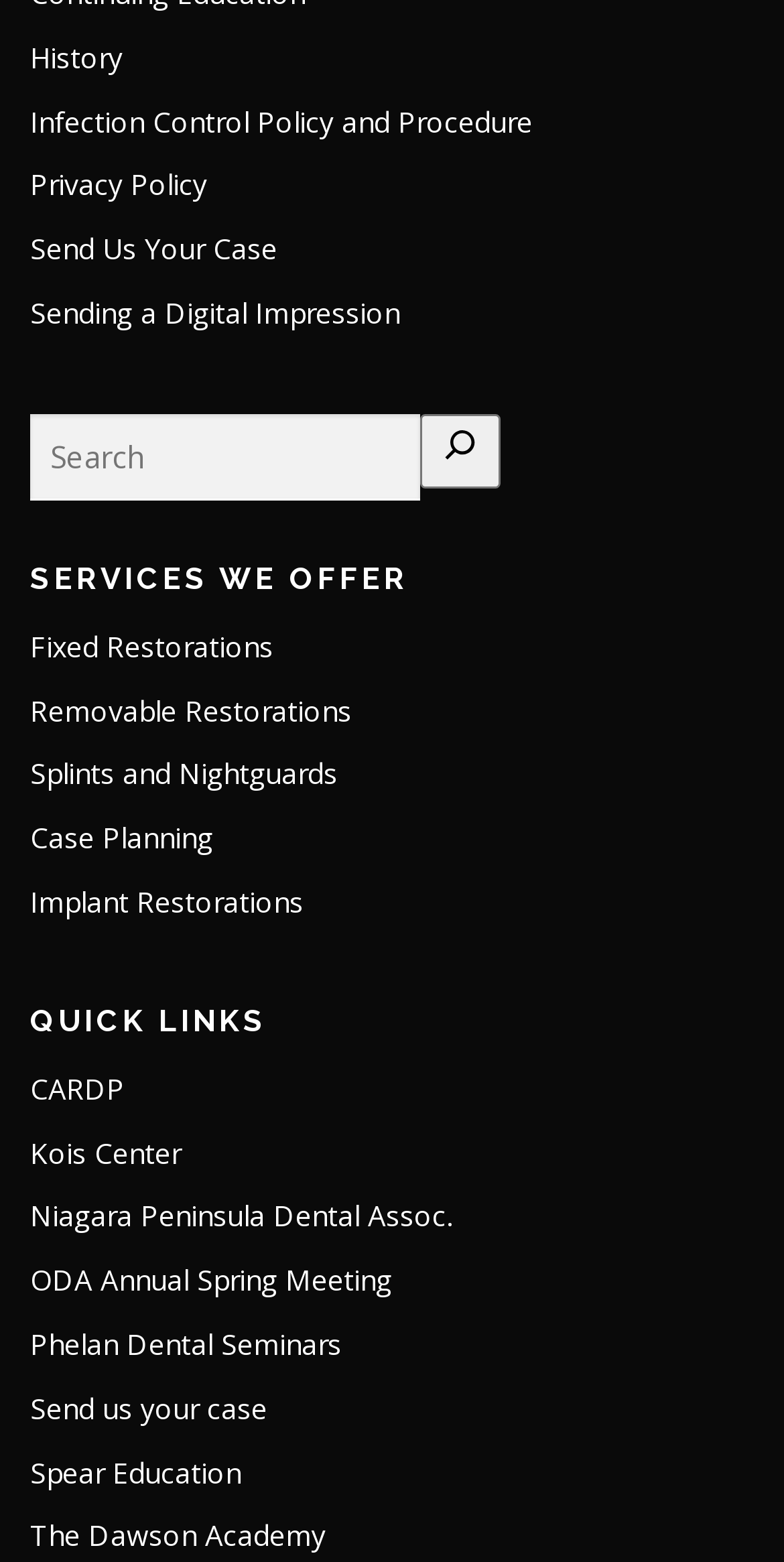Using the description: "History", identify the bounding box of the corresponding UI element in the screenshot.

[0.038, 0.024, 0.156, 0.049]